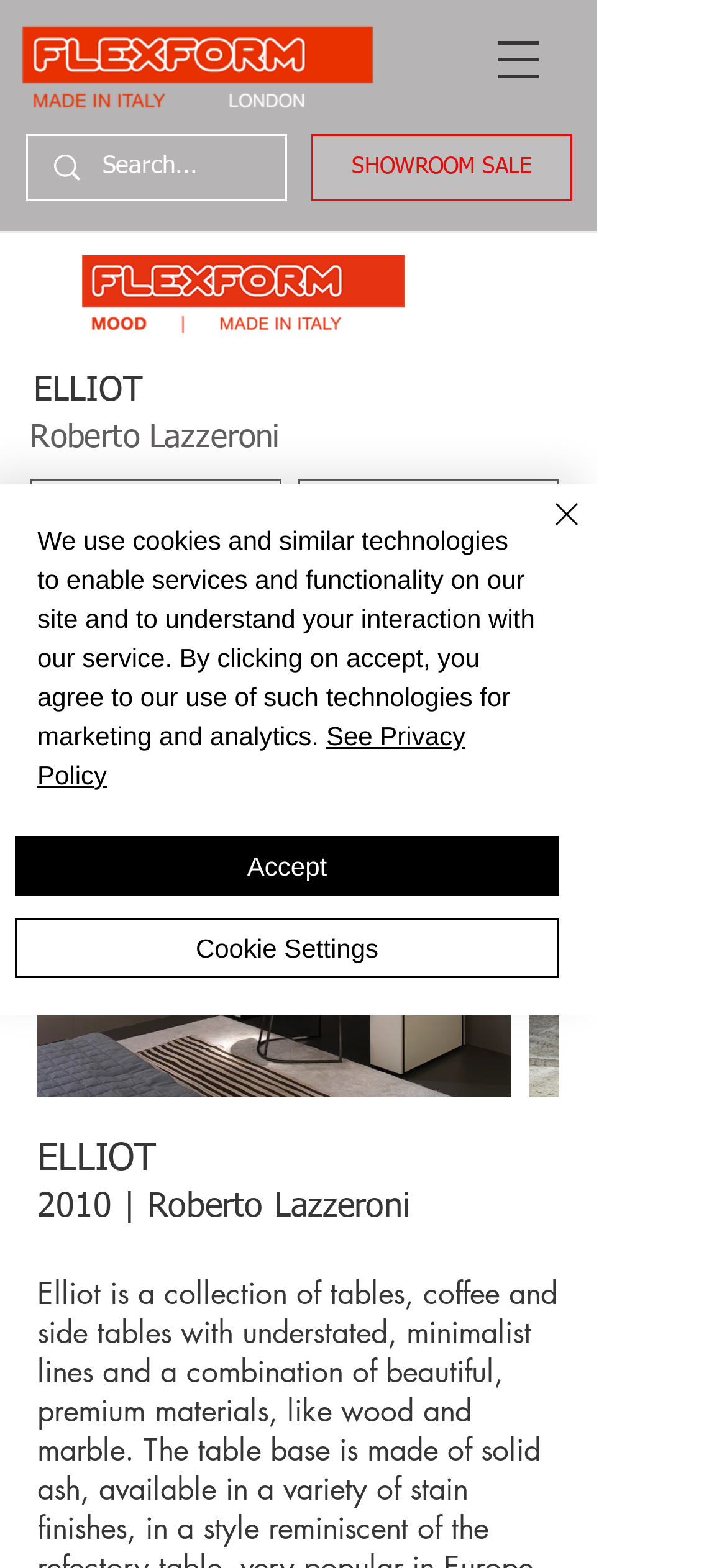Please respond to the question with a concise word or phrase:
What is the brand name of the logo?

Flexform